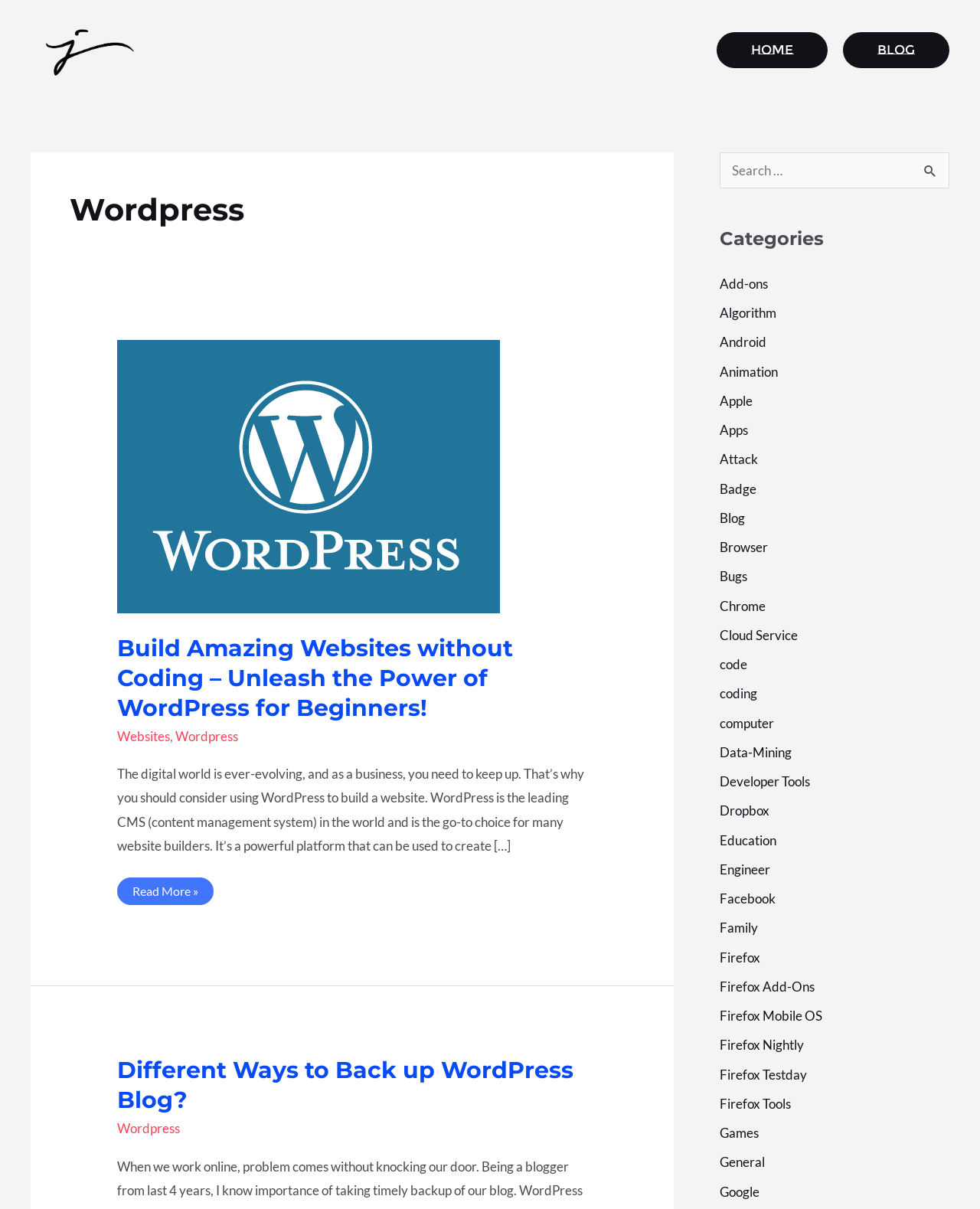Please provide a comprehensive response to the question below by analyzing the image: 
How many categories are listed on the webpage?

The categories are listed in the right-hand sidebar of the webpage. There are 21 links listed under the 'Categories' heading, each representing a different category.